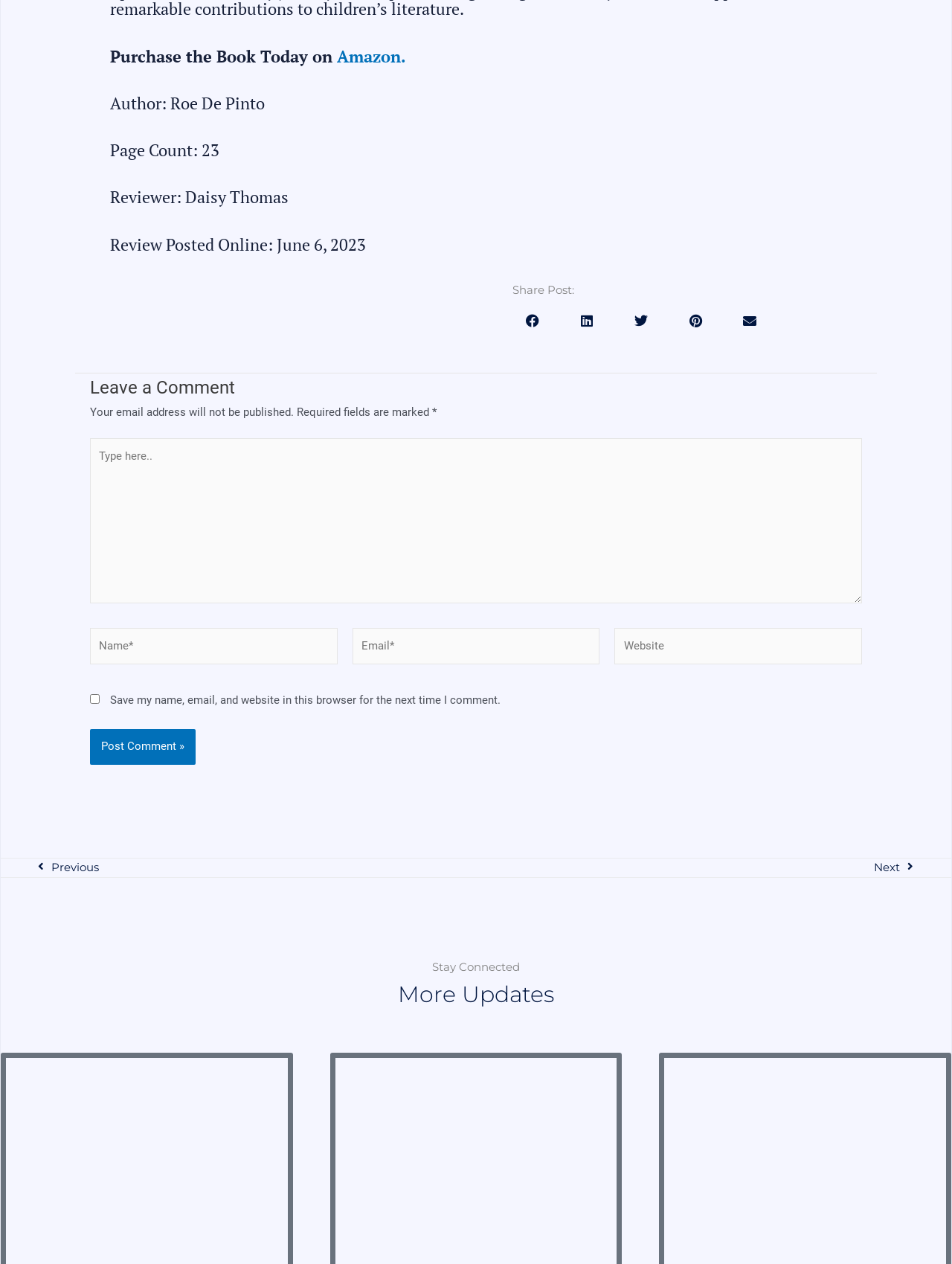Find the bounding box coordinates of the element to click in order to complete the given instruction: "Leave a comment."

[0.095, 0.295, 0.905, 0.319]